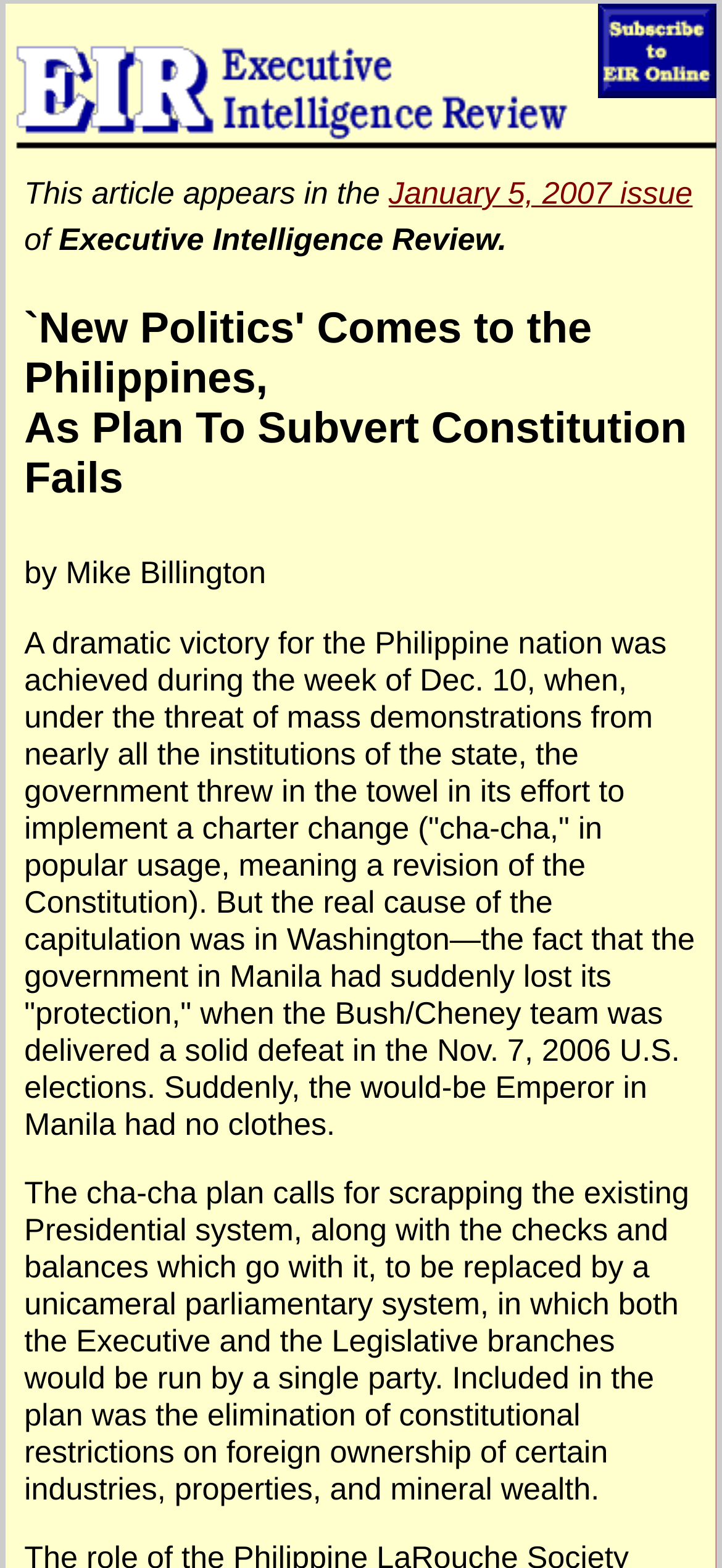What is the purpose of the link 'Back to home page'?
Use the image to answer the question with a single word or phrase.

To go back to the home page